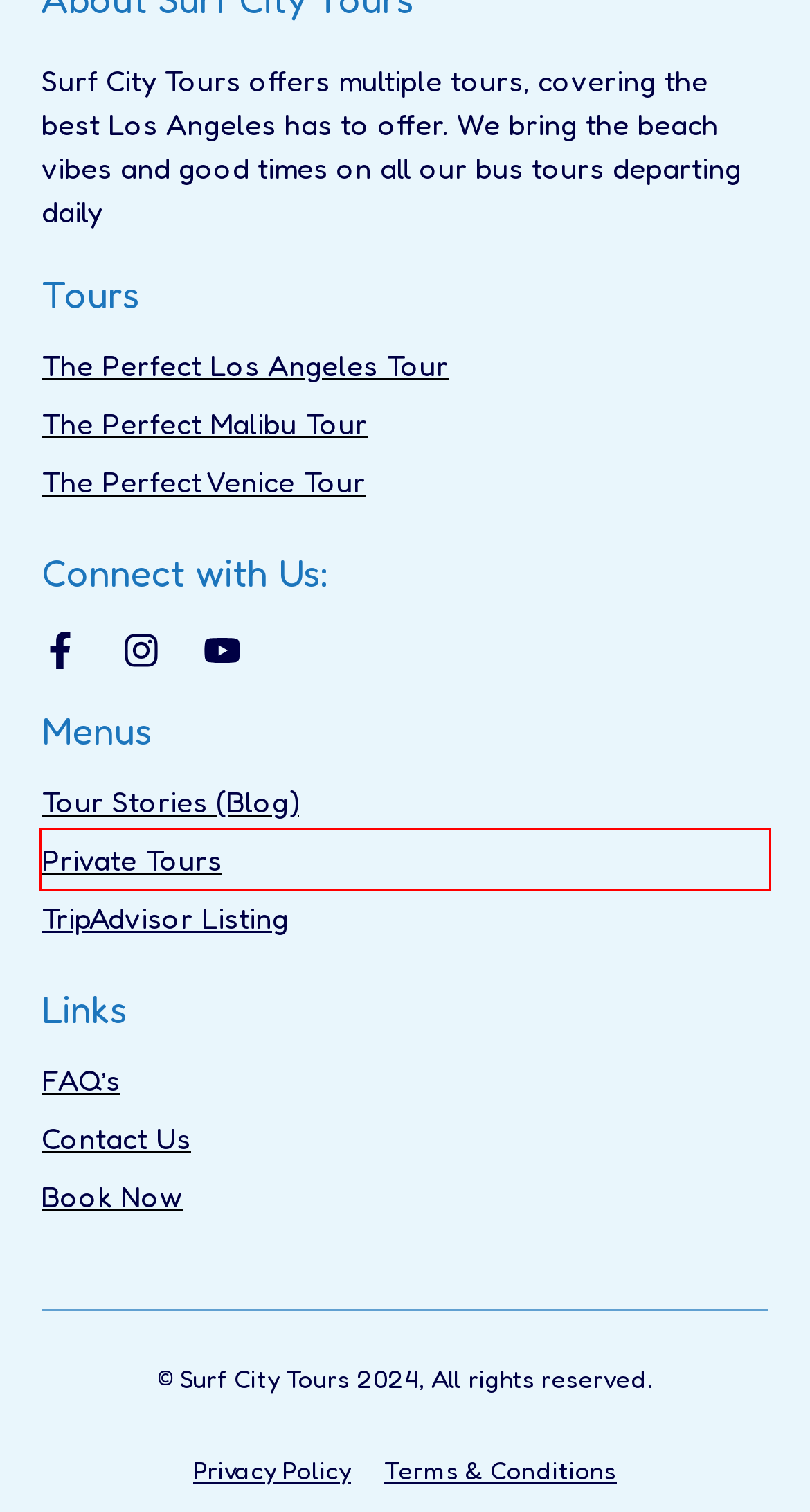Consider the screenshot of a webpage with a red bounding box around an element. Select the webpage description that best corresponds to the new page after clicking the element inside the red bounding box. Here are the candidates:
A. Venice Tour – Surf City Tours
B. Faqs – Surf City Tours
C. Malibu Tour – Surf City Tours
D. Private Tours – Surf City Tours
E. Contact – Surf City Tours
F. The Perfect LA Tour – Surf City Tours
G. Blogs – Surf City Tours
H. Book Now – Surf City Tours

D